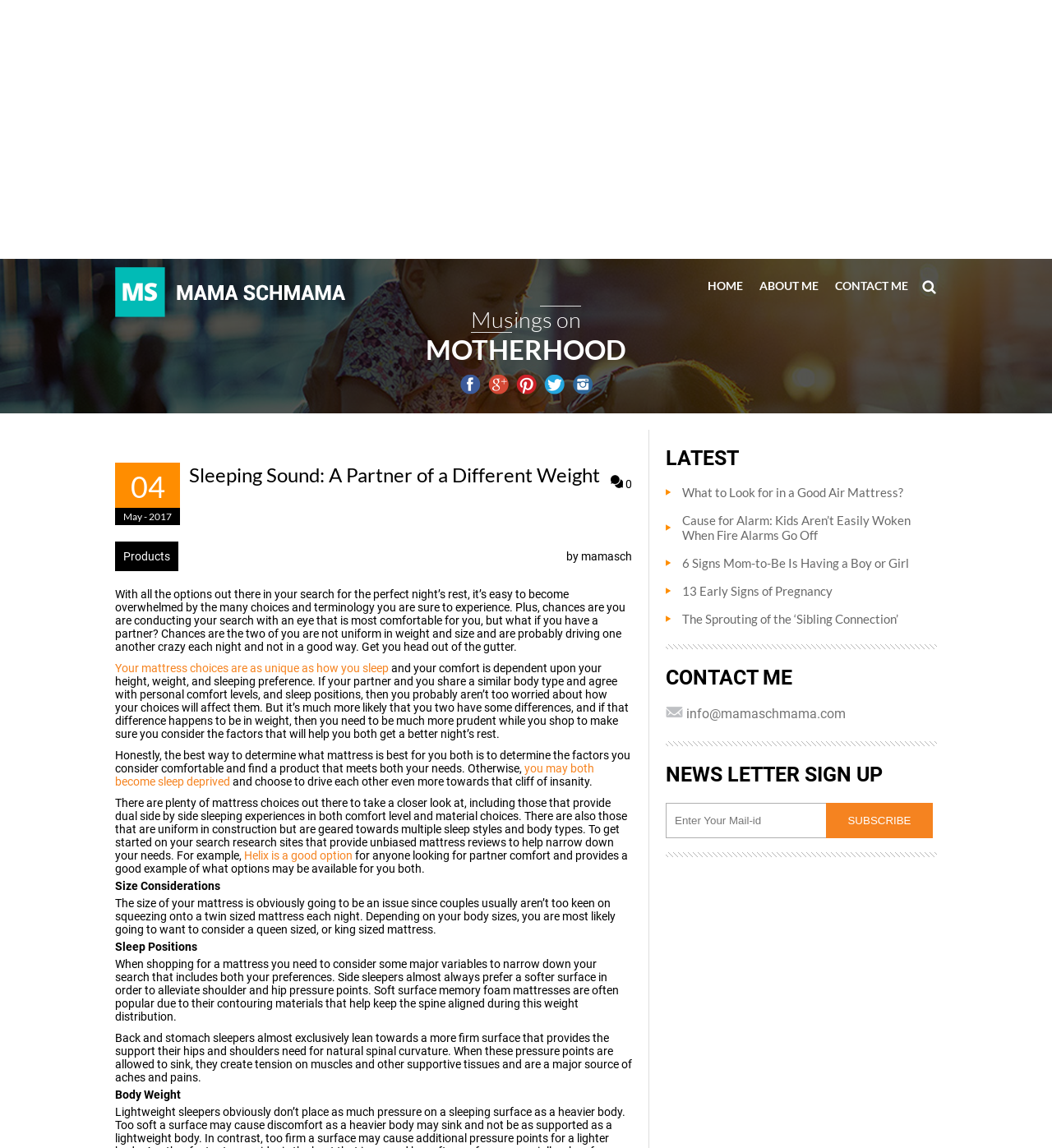Refer to the image and provide an in-depth answer to the question: 
What is the purpose of the 'NEWS LETTER SIGN UP' section?

The 'NEWS LETTER SIGN UP' section contains a text box to enter an email address and a 'Subscribe' button, indicating that it is intended for users to sign up for a newsletter or email updates from the website.